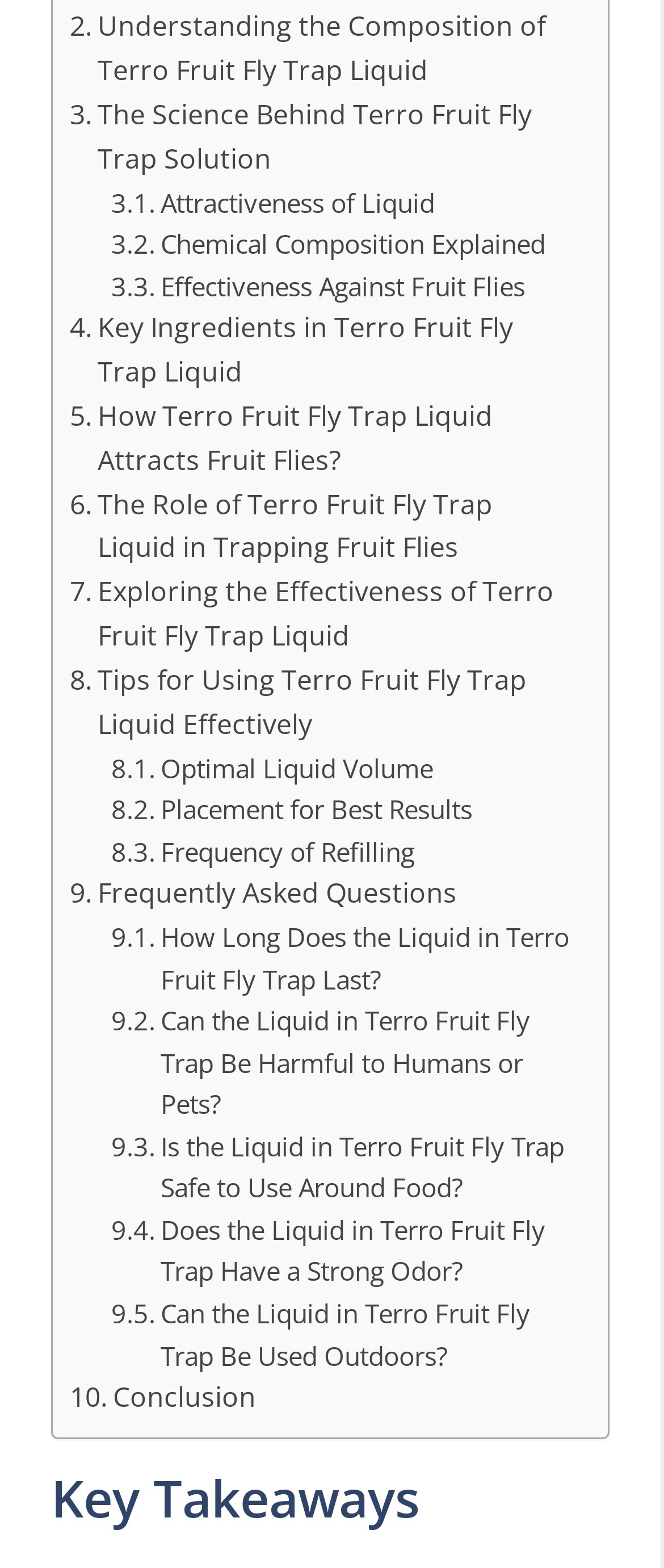Please identify the bounding box coordinates of the element that needs to be clicked to execute the following command: "Check the frequently asked questions". Provide the bounding box using four float numbers between 0 and 1, formatted as [left, top, right, bottom].

[0.105, 0.556, 0.688, 0.584]